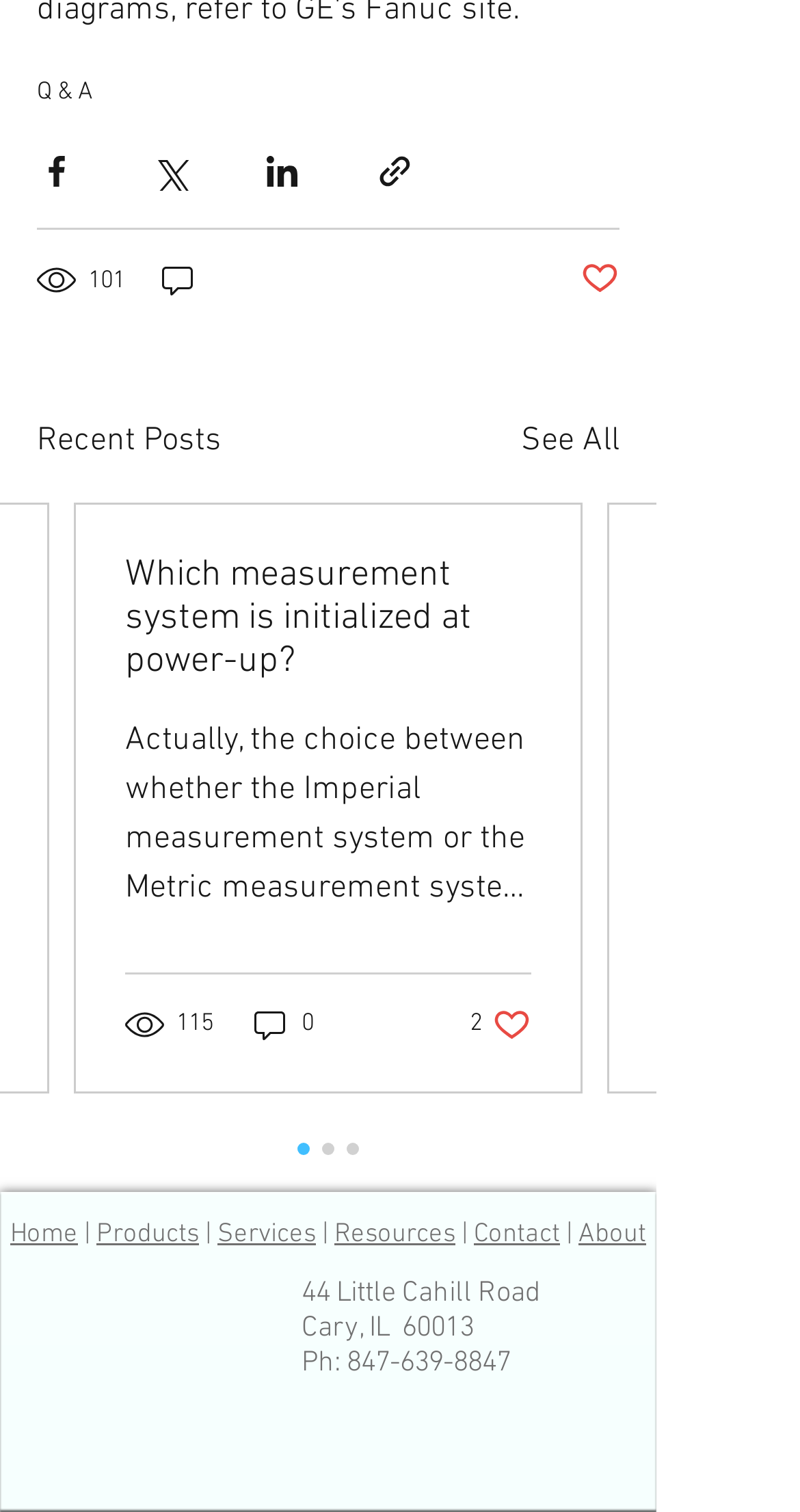Please specify the bounding box coordinates of the clickable region necessary for completing the following instruction: "Read the article". The coordinates must consist of four float numbers between 0 and 1, i.e., [left, top, right, bottom].

[0.095, 0.334, 0.726, 0.722]